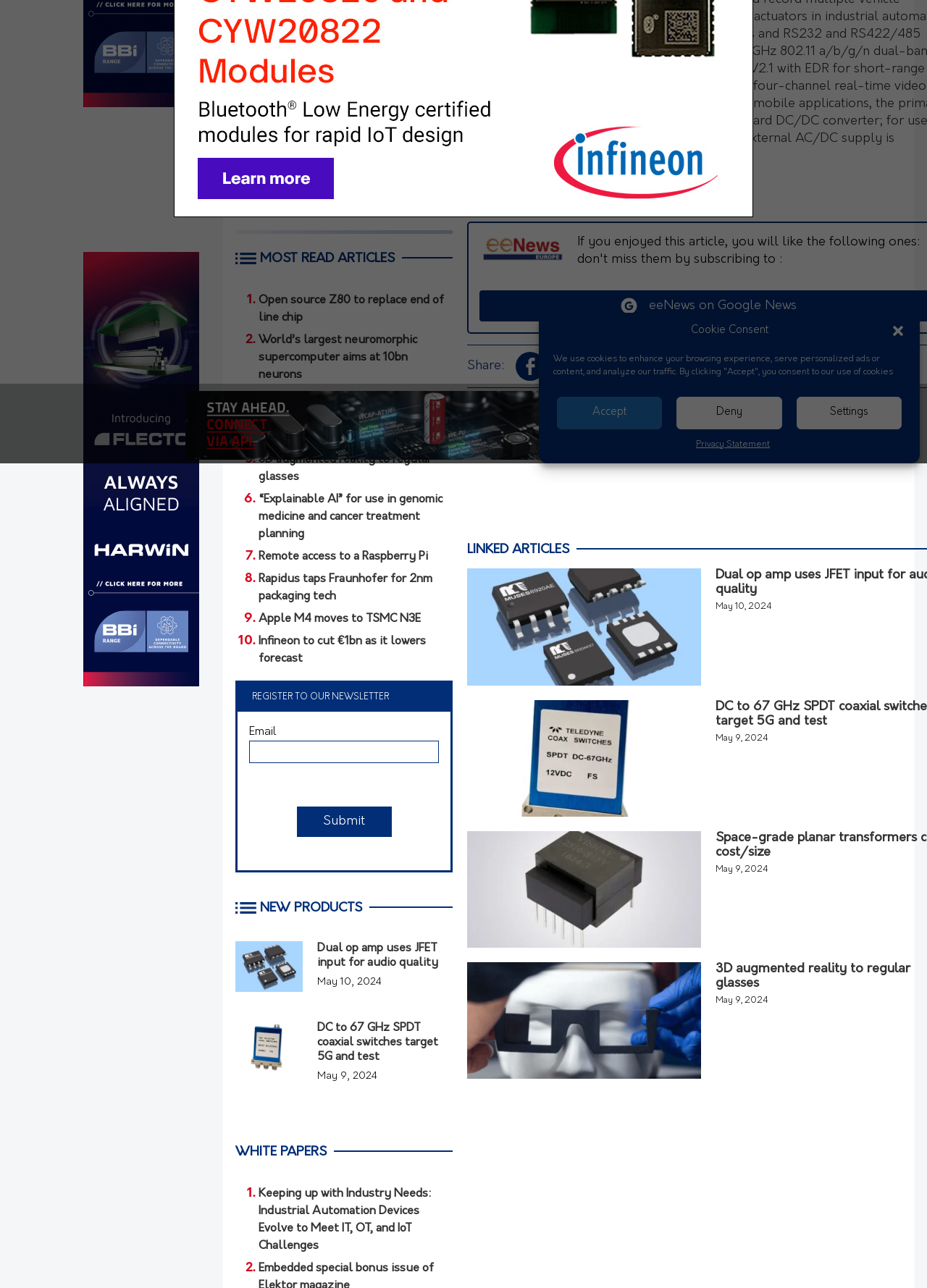Using the provided description: "The Fundamentals of Electromagnetic Compliance", find the bounding box coordinates of the corresponding UI element. The output should be four float numbers between 0 and 1, in the format [left, top, right, bottom].

[0.279, 0.947, 0.488, 0.974]